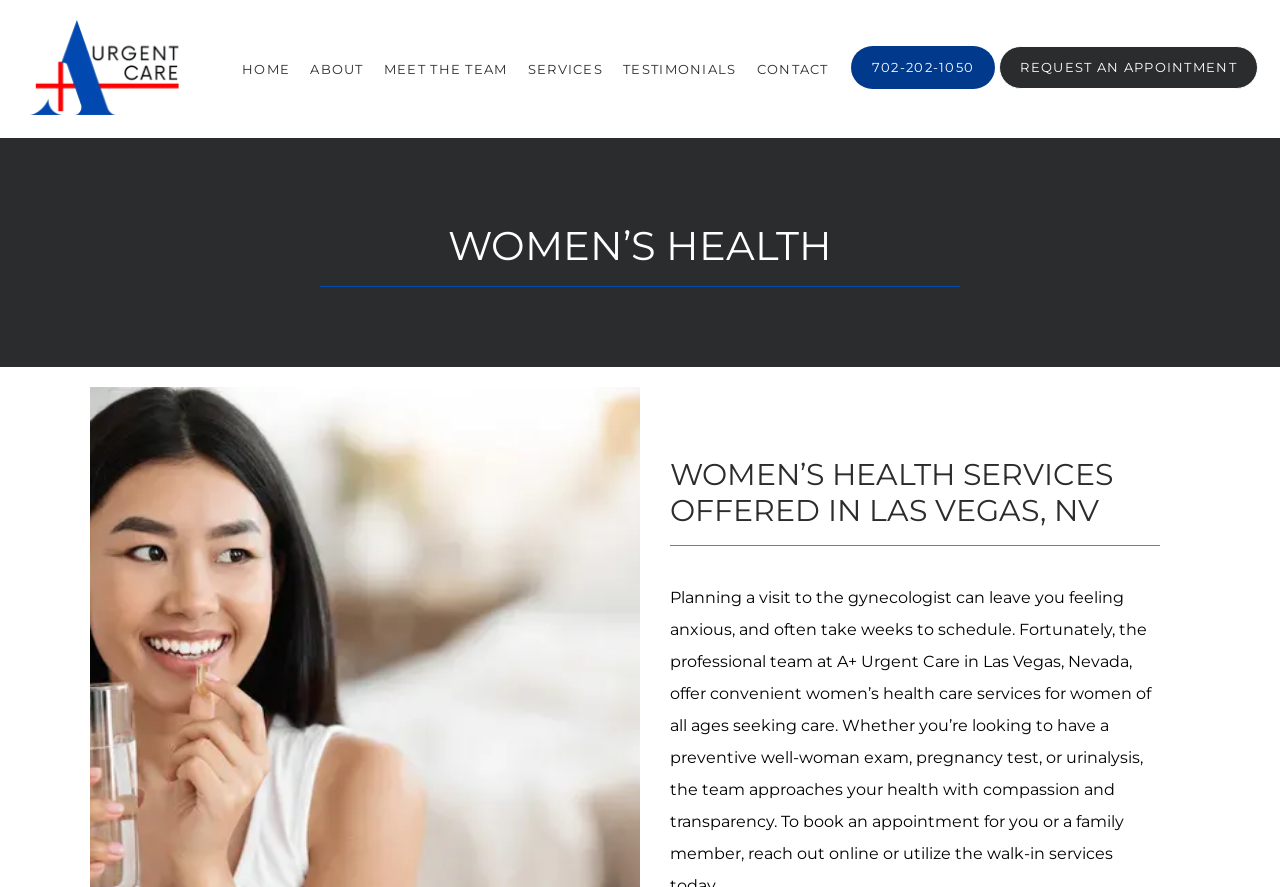Determine the bounding box coordinates of the section I need to click to execute the following instruction: "Click the logo". Provide the coordinates as four float numbers between 0 and 1, i.e., [left, top, right, bottom].

[0.008, 0.0, 0.155, 0.156]